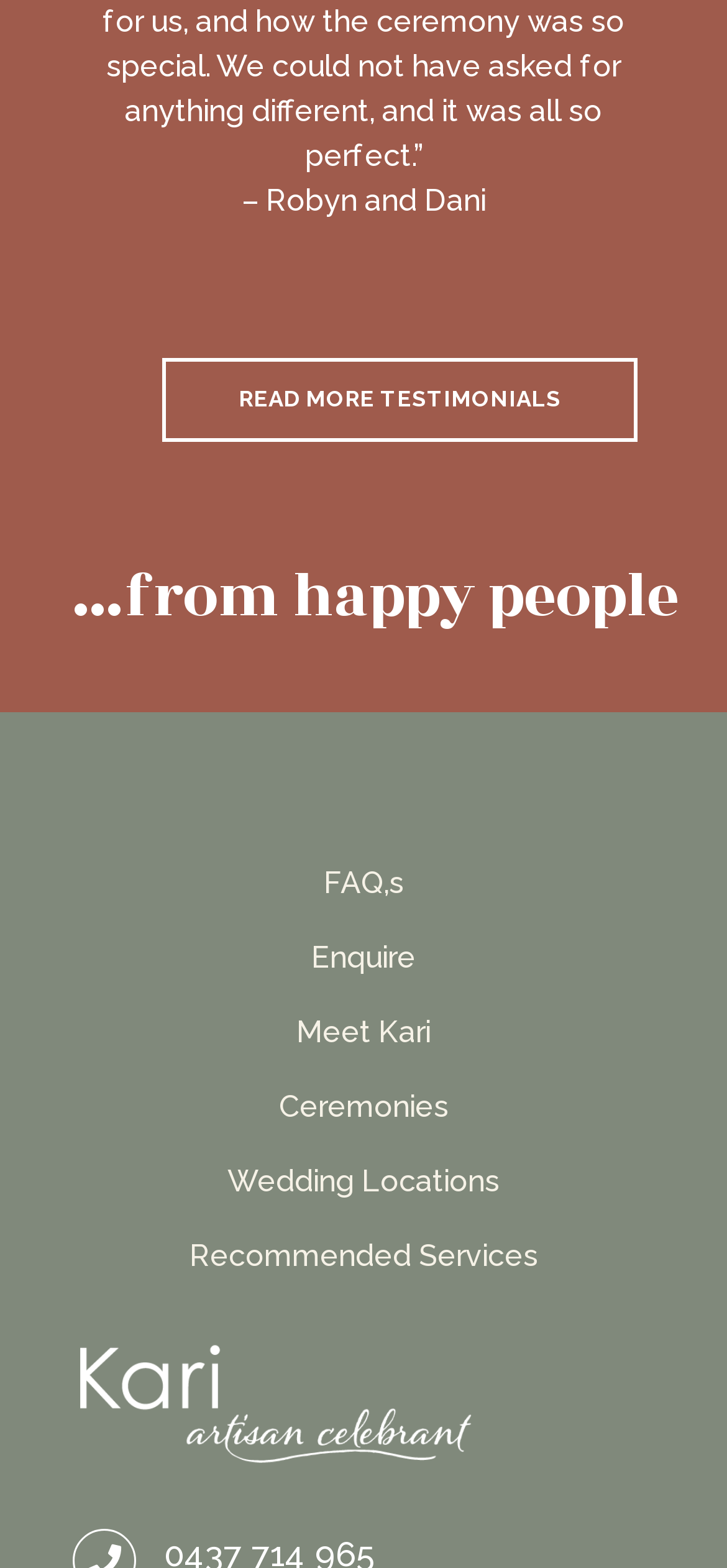Answer briefly with one word or phrase:
What is the logo at the bottom of the webpage?

Kari artisan celebrant logo